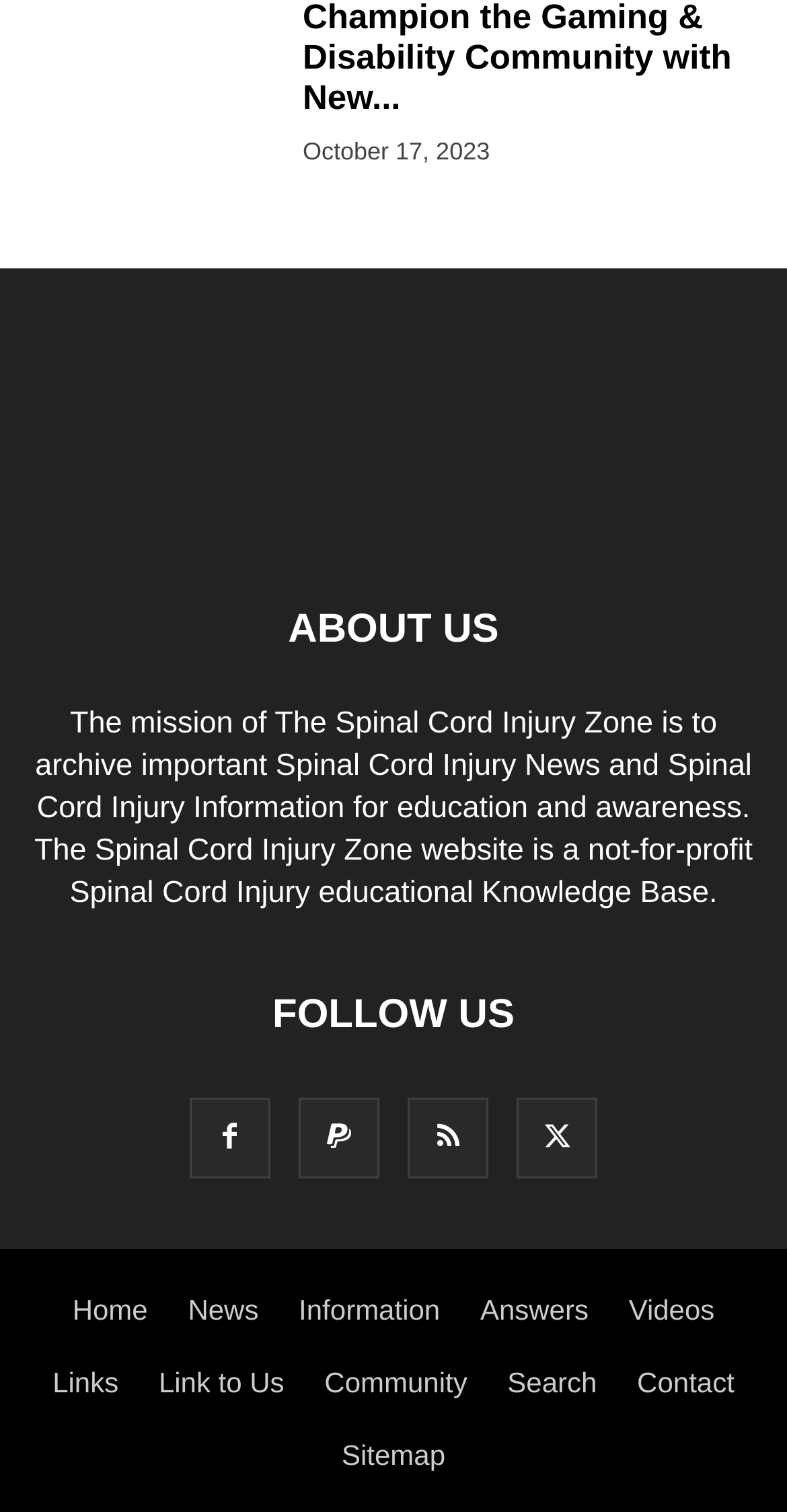Provide your answer in a single word or phrase: 
What is the mission of The Spinal Cord Injury Zone?

To archive important Spinal Cord Injury News and Information